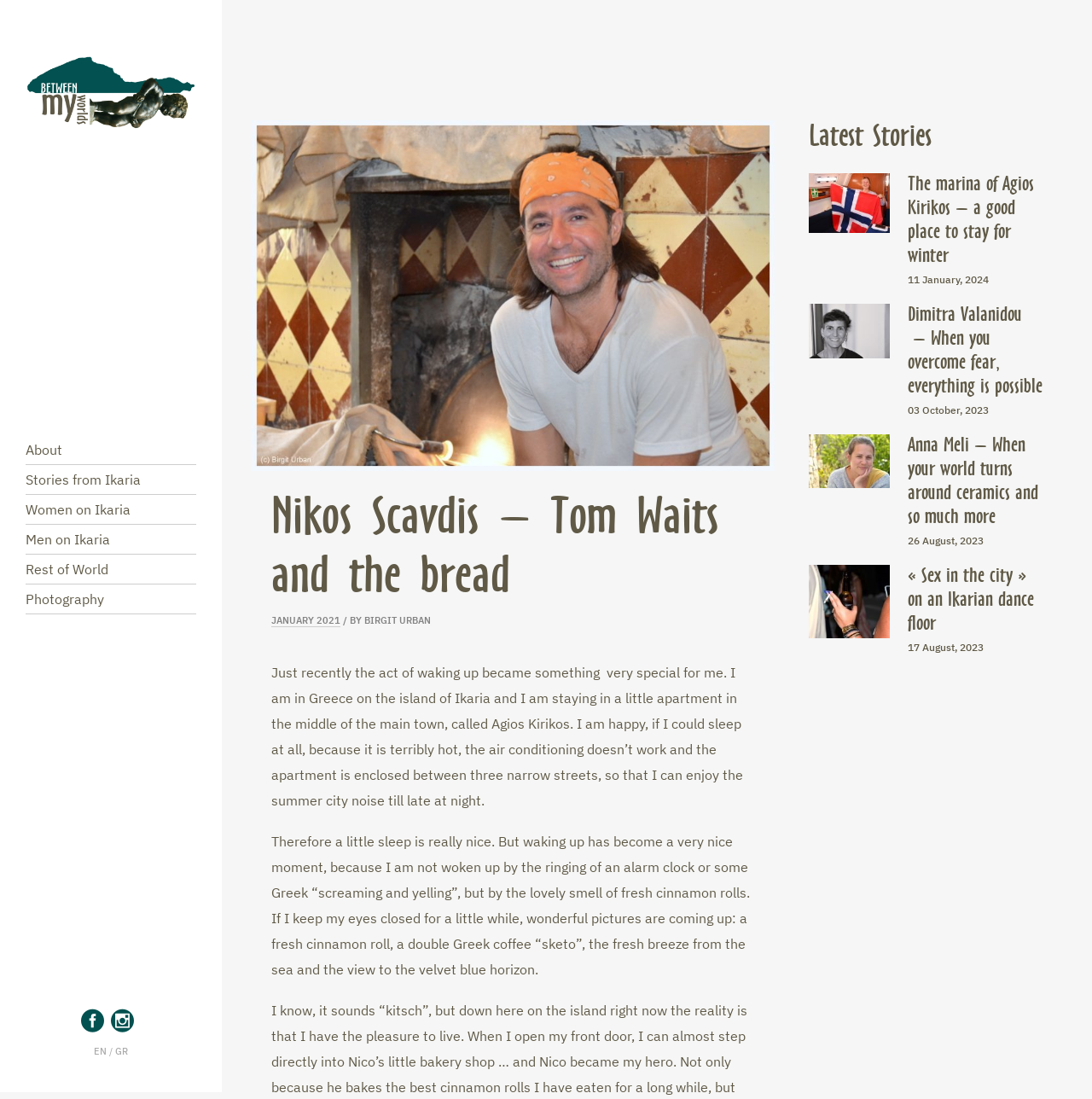Provide a thorough summary of the webpage.

This webpage is a personal blog or journal, with a focus on storytelling and photography. At the top left corner, there is a logo with three identical images, accompanied by a set of navigation links, including "About", "Stories from Ikaria", "Women on Ikaria", "Men on Ikaria", "Rest of World", and "Photography". 

Below the navigation links, there is a large image with a caption "Nikos Scavdis – Tom Waits and the bread". The image is positioned in the top half of the page, taking up about half of the screen width.

To the right of the image, there is a heading with the same title, followed by a date "JANUARY 2021" and an author's name "BIRGIT URBAN". Below the author's name, there is a long paragraph of text describing the author's experience of waking up in a small apartment in Agios Kirikos, Ikaria, and being delighted by the smell of fresh cinnamon rolls.

Further down the page, there is a section titled "Latest Stories", which contains a series of article summaries, each with a heading, a link, and a date. The articles are arranged in a table layout, with four columns. The headings of the articles include "The marina of Agios Kirikos – a good place to stay for winter", "Dimitra Valanidou – When you overcome fear, everything is possible", "Anna Meli – When your world turns around ceramics and so much more", and "« Sex in the city » on an Ikarian dance floor". Each article summary is accompanied by a date, ranging from January 2024 to August 2023.

At the top right corner of the page, there are two language options, "EN" and "GR", and a few social media links.